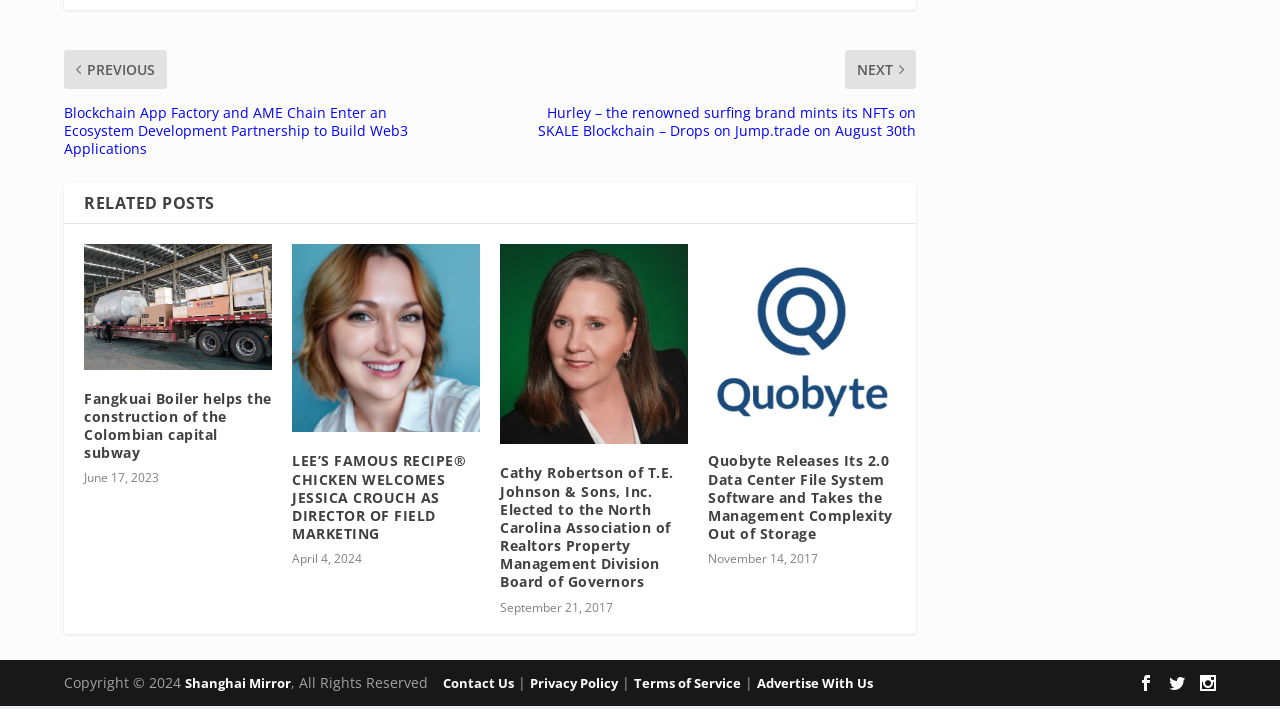What is the date of the second related post?
Using the image, answer in one word or phrase.

April 4, 2024